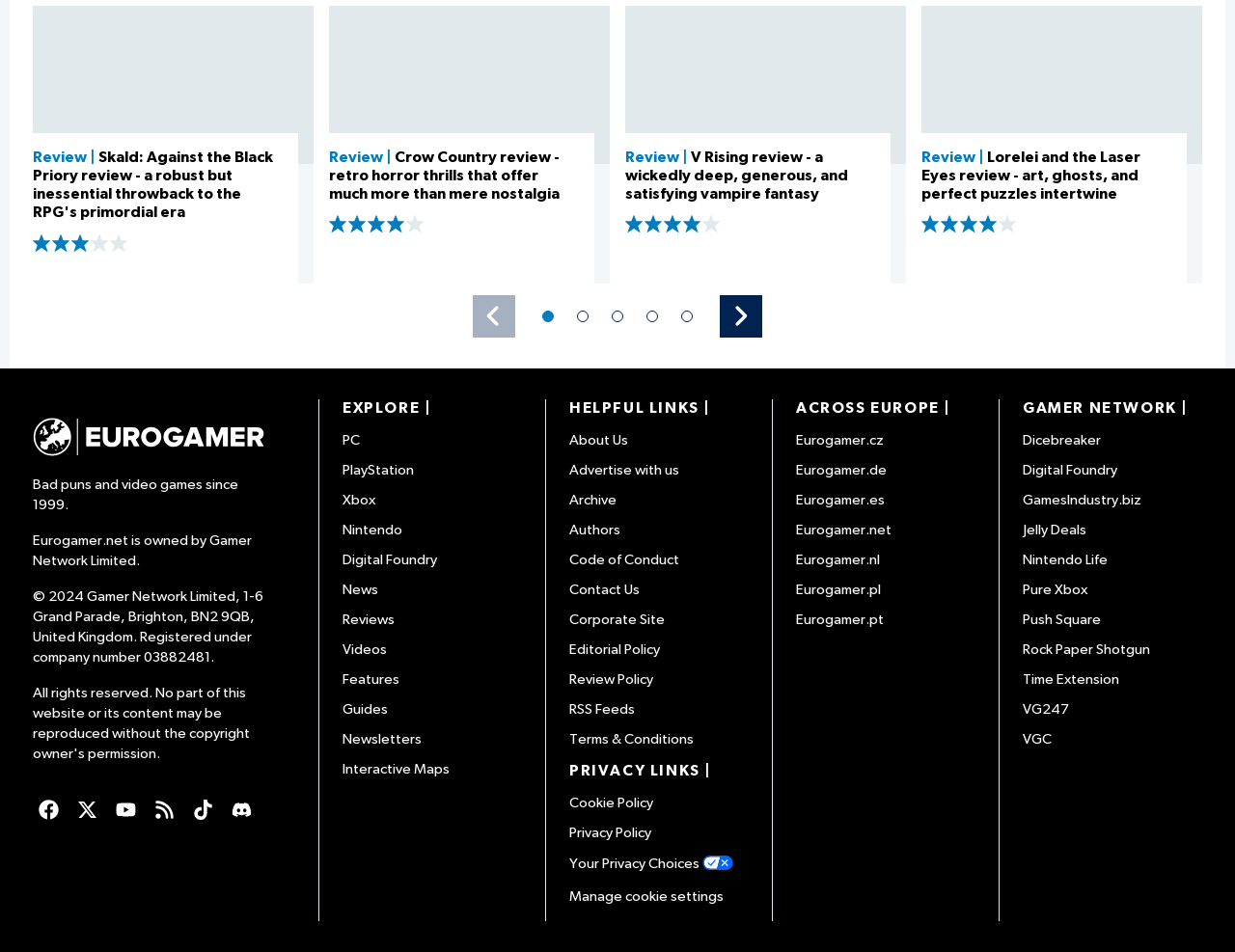Please answer the following question using a single word or phrase: 
What is the name of the website?

Eurogamer.net